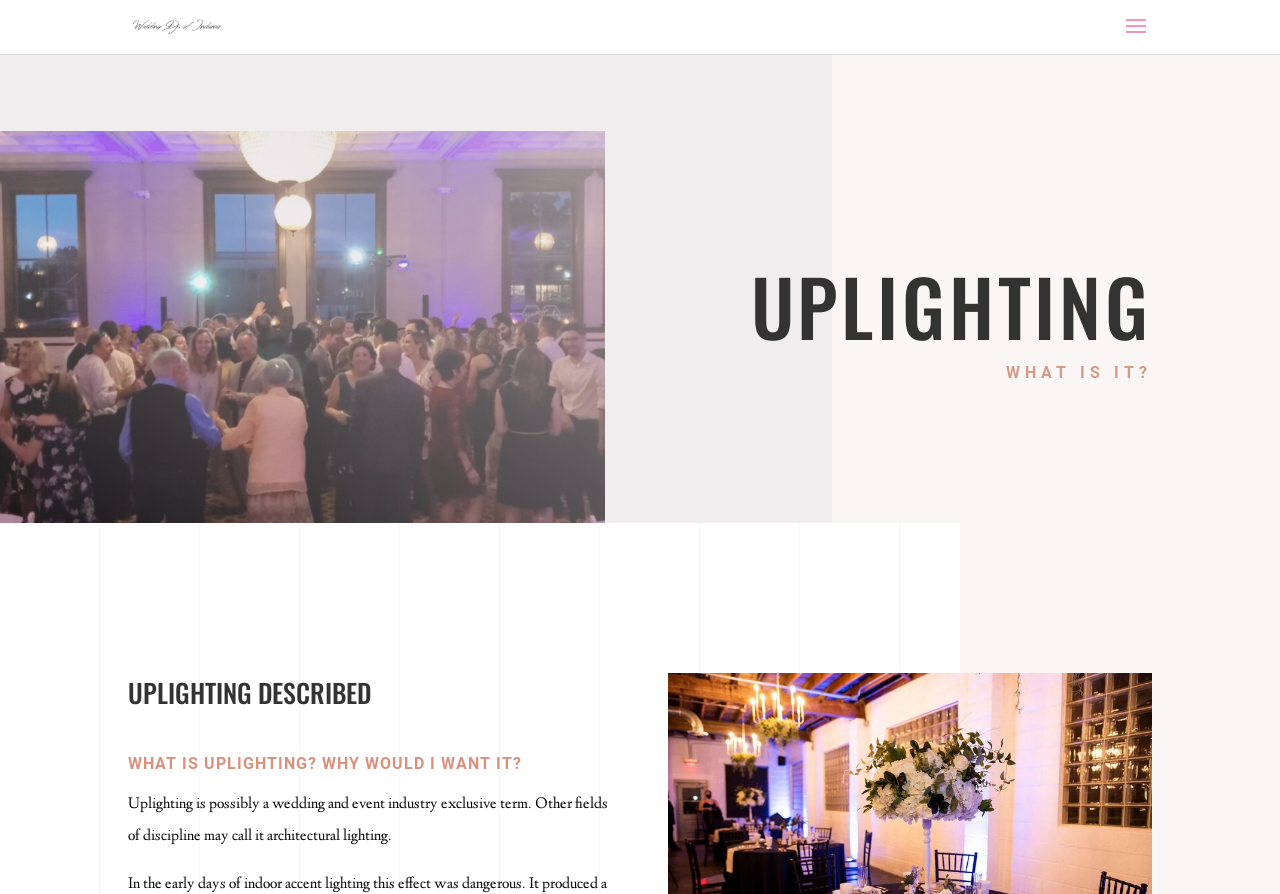What is the focus of the webpage?
By examining the image, provide a one-word or phrase answer.

Uplighting